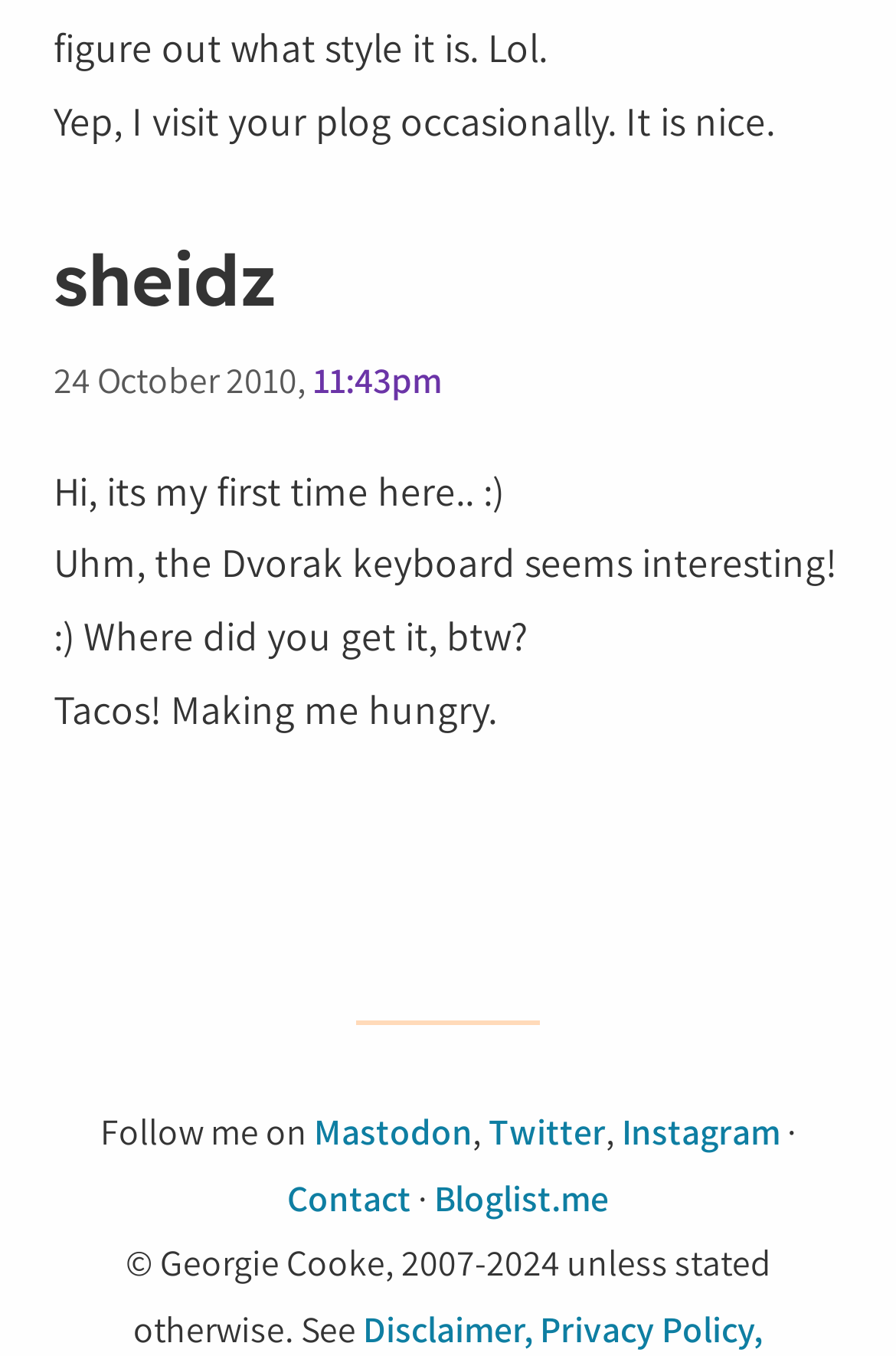What is the topic of the first comment?
Please answer the question as detailed as possible.

I found the topic of the first comment by reading the text of the first comment, which mentions the Dvorak keyboard and asks where the author got it.